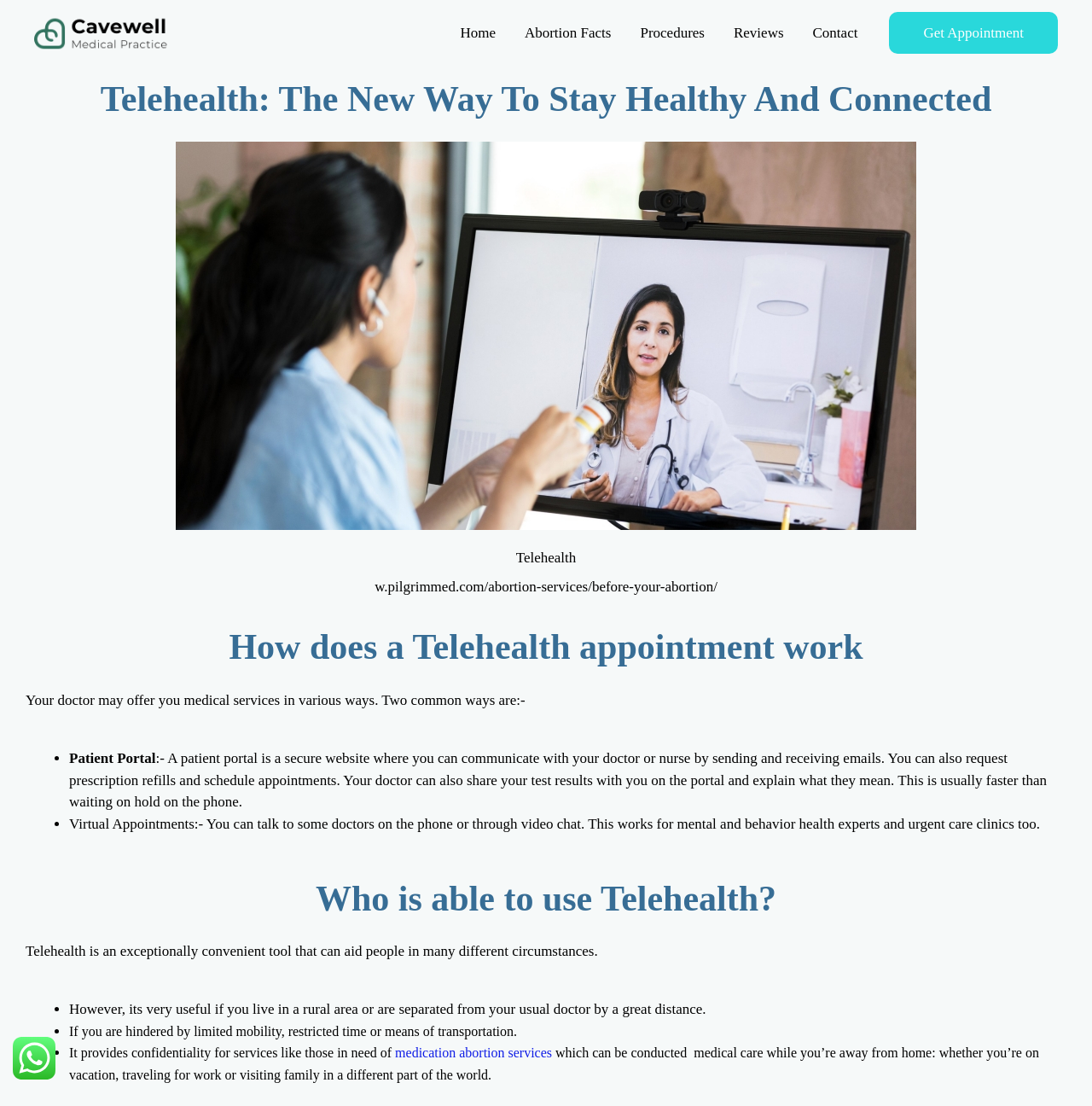Please respond to the question with a concise word or phrase:
What type of appointments can be conducted through Telehealth?

Virtual appointments